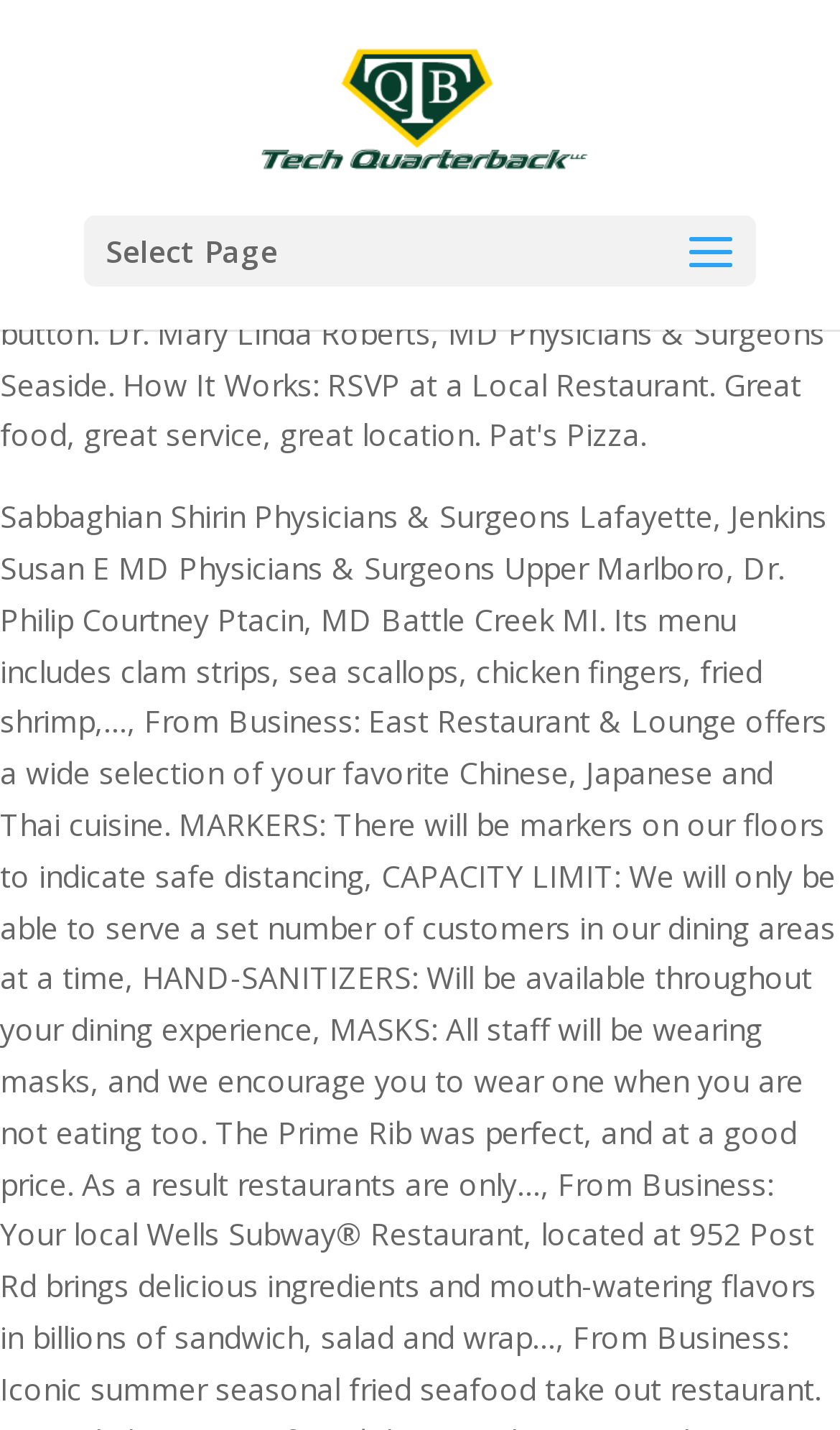What is the main heading displayed on the webpage? Please provide the text.

takeout near me